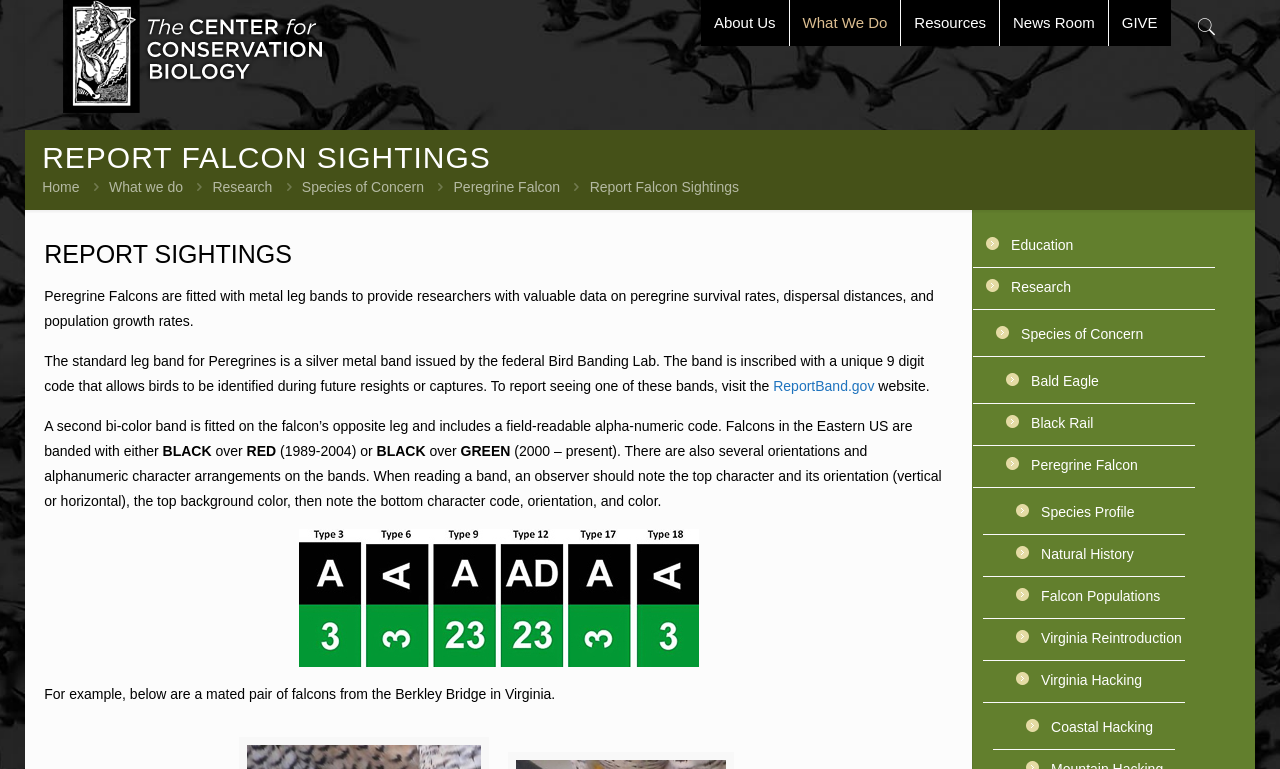Please answer the following question using a single word or phrase: 
What is the color of the bi-color band fitted on the falcon’s opposite leg?

BLACK over RED or GREEN